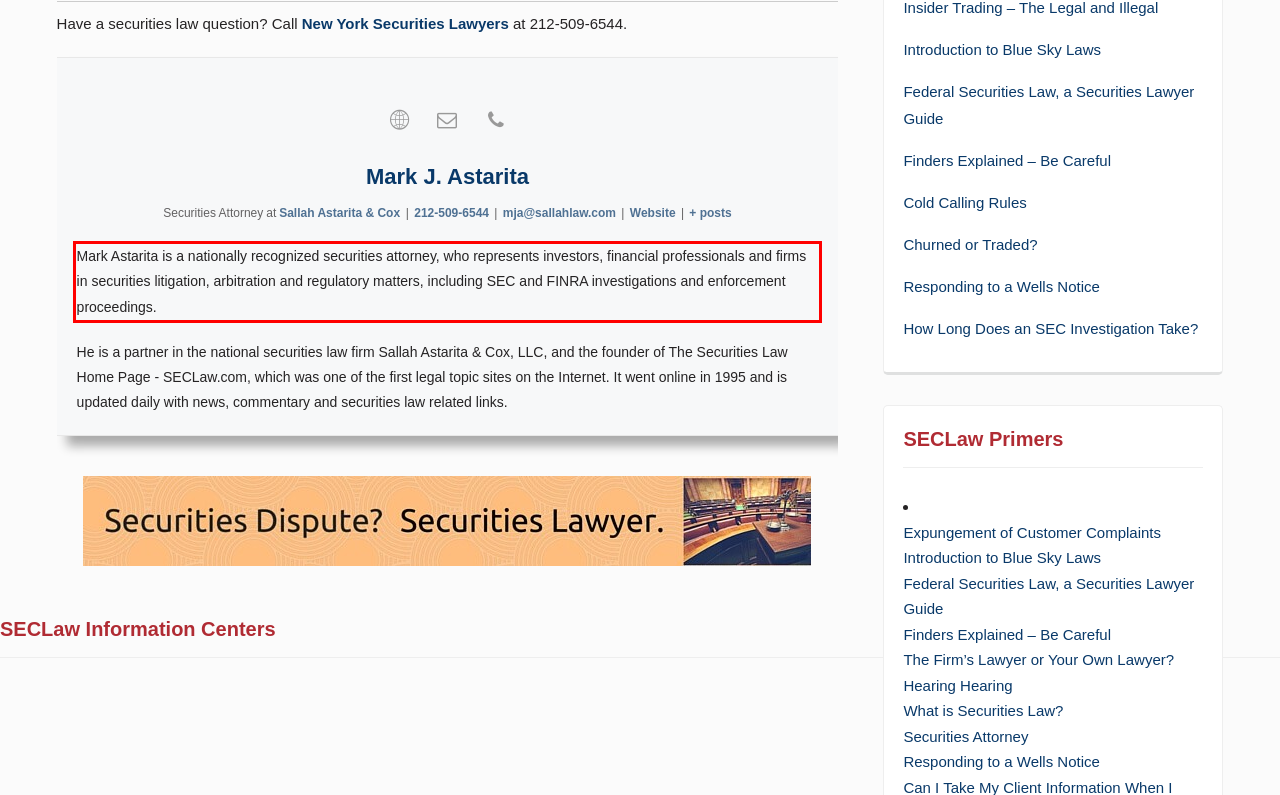Using the provided webpage screenshot, recognize the text content in the area marked by the red bounding box.

Mark Astarita is a nationally recognized securities attorney, who represents investors, financial professionals and firms in securities litigation, arbitration and regulatory matters, including SEC and FINRA investigations and enforcement proceedings.